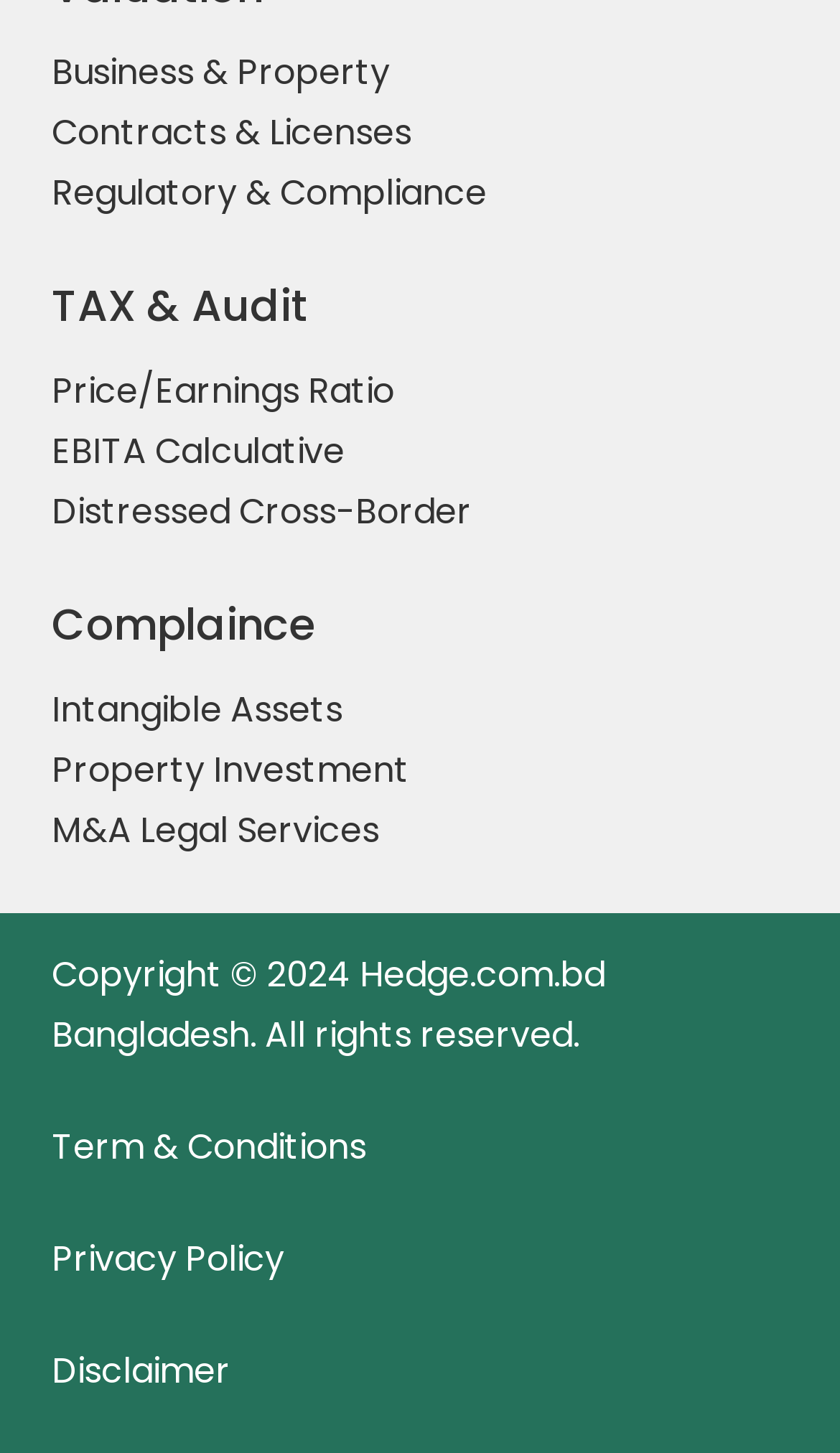Find the bounding box coordinates for the area that should be clicked to accomplish the instruction: "Learn about TAX & Audit".

[0.062, 0.19, 0.938, 0.231]